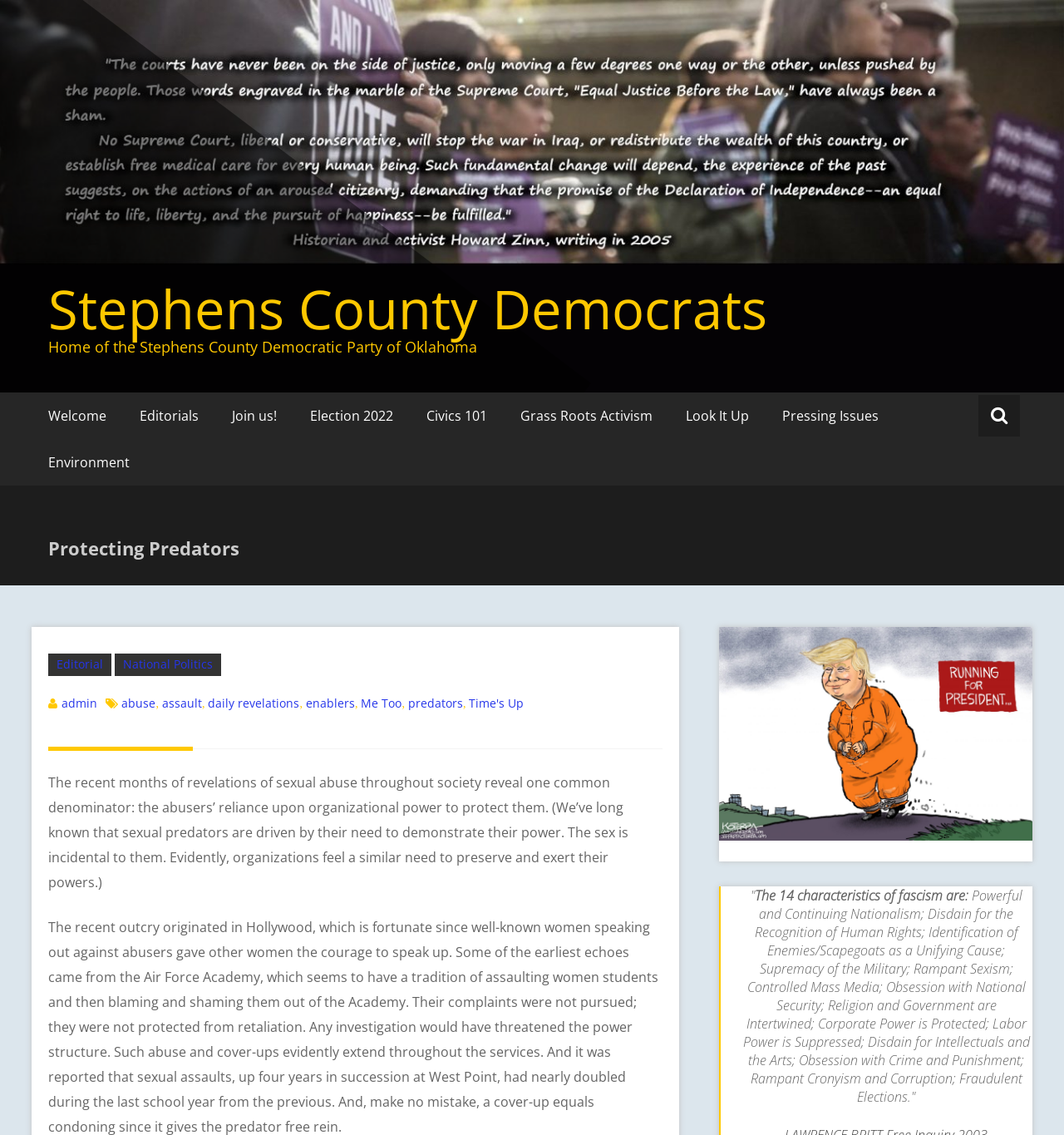Show me the bounding box coordinates of the clickable region to achieve the task as per the instruction: "Click the link to go to the home page".

[0.03, 0.346, 0.116, 0.387]